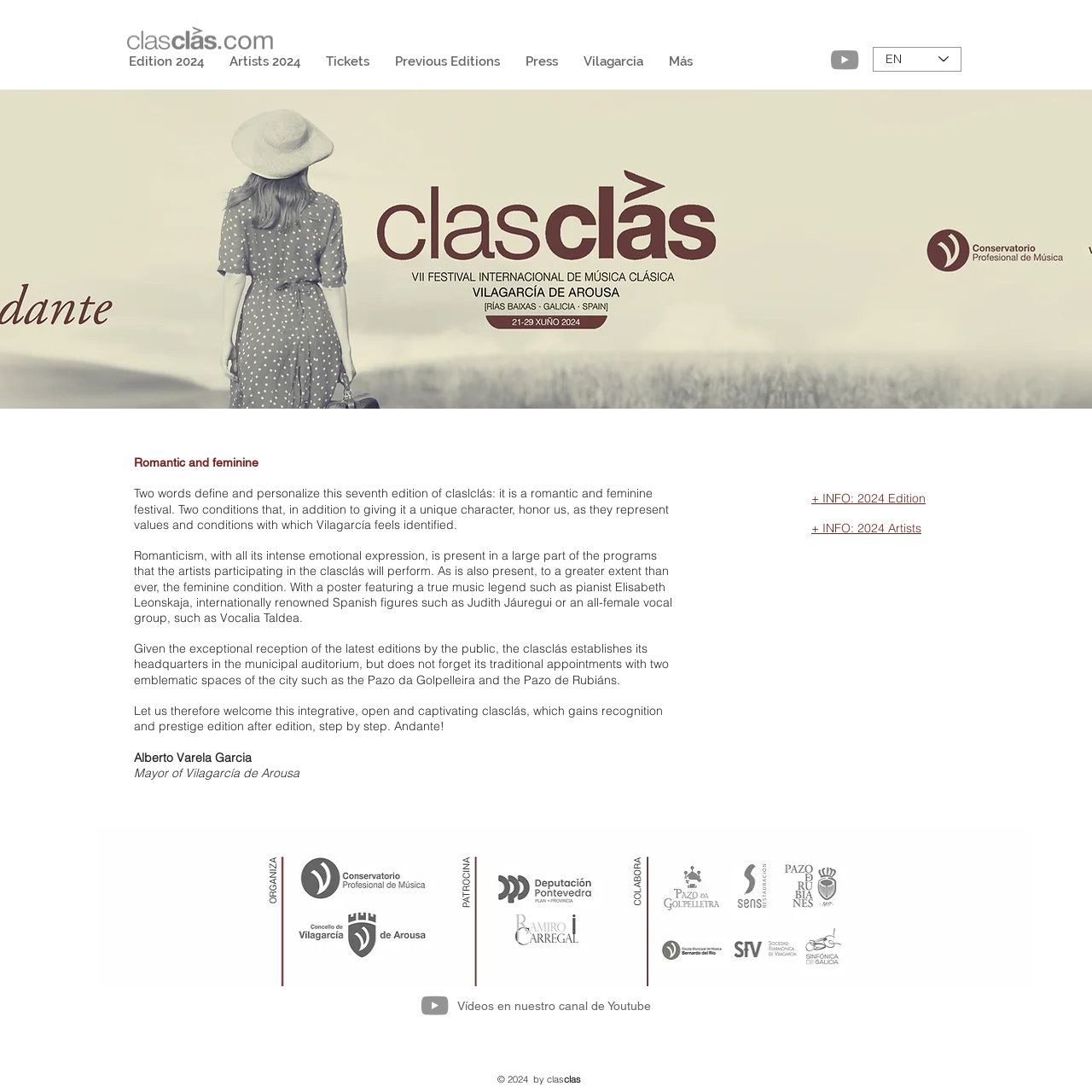Highlight the bounding box coordinates of the element that should be clicked to carry out the following instruction: "Select a language from the language selector". The coordinates must be given as four float numbers ranging from 0 to 1, i.e., [left, top, right, bottom].

[0.799, 0.043, 0.88, 0.066]